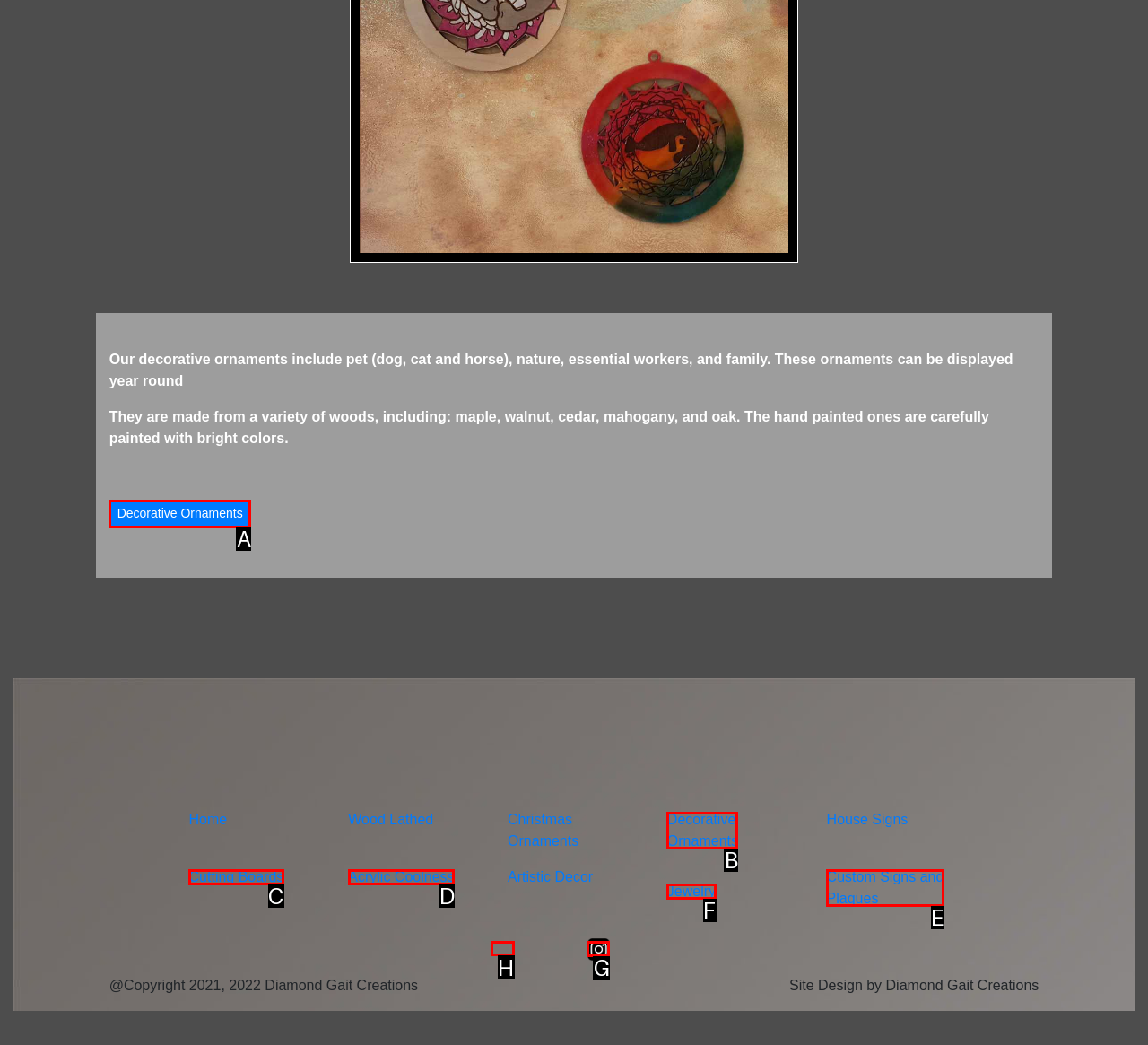Select the letter of the element you need to click to complete this task: Check out the 'Diamond Gait Facebook' page
Answer using the letter from the specified choices.

H